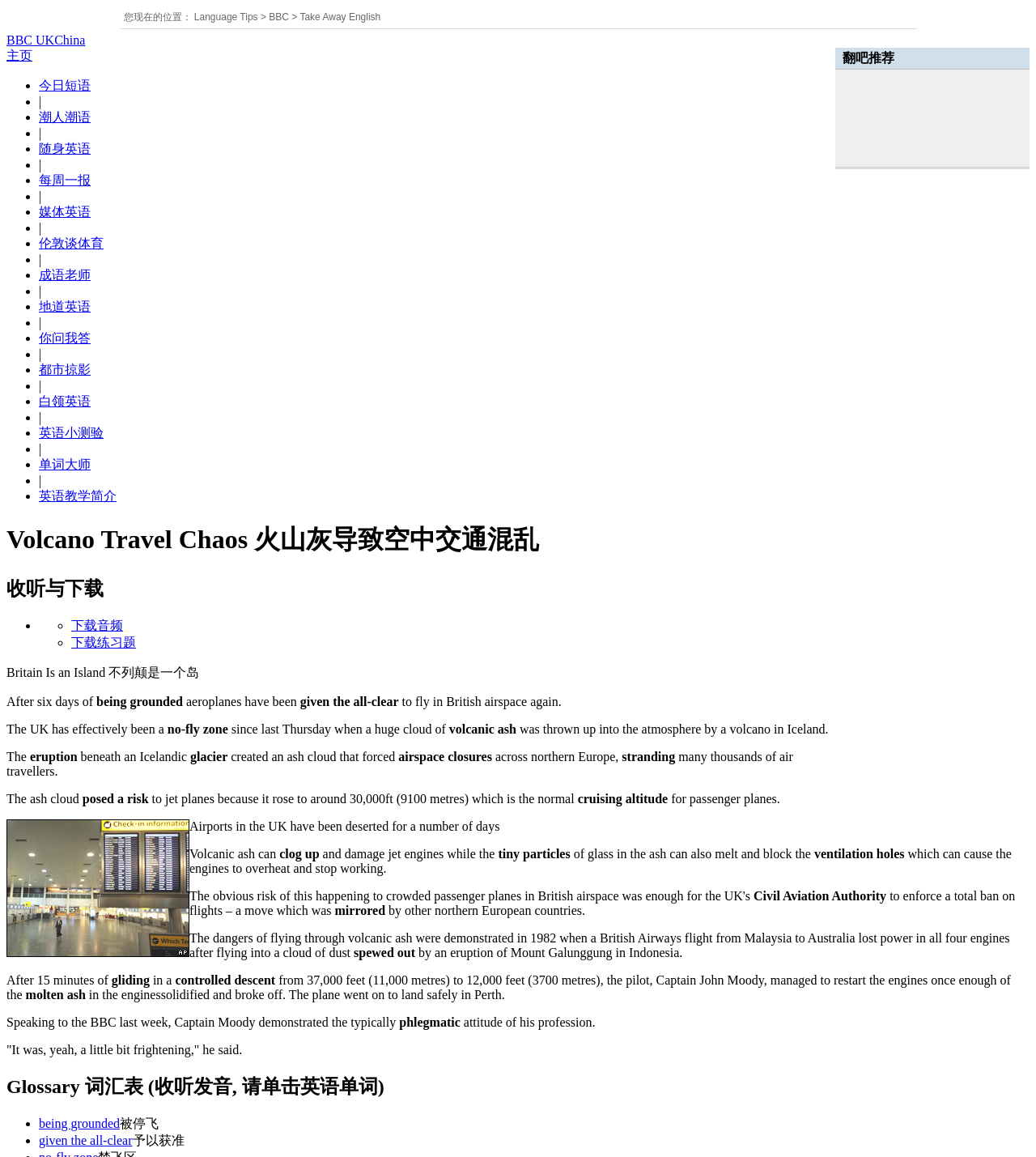Could you find the bounding box coordinates of the clickable area to complete this instruction: "download audio"?

[0.069, 0.534, 0.119, 0.546]